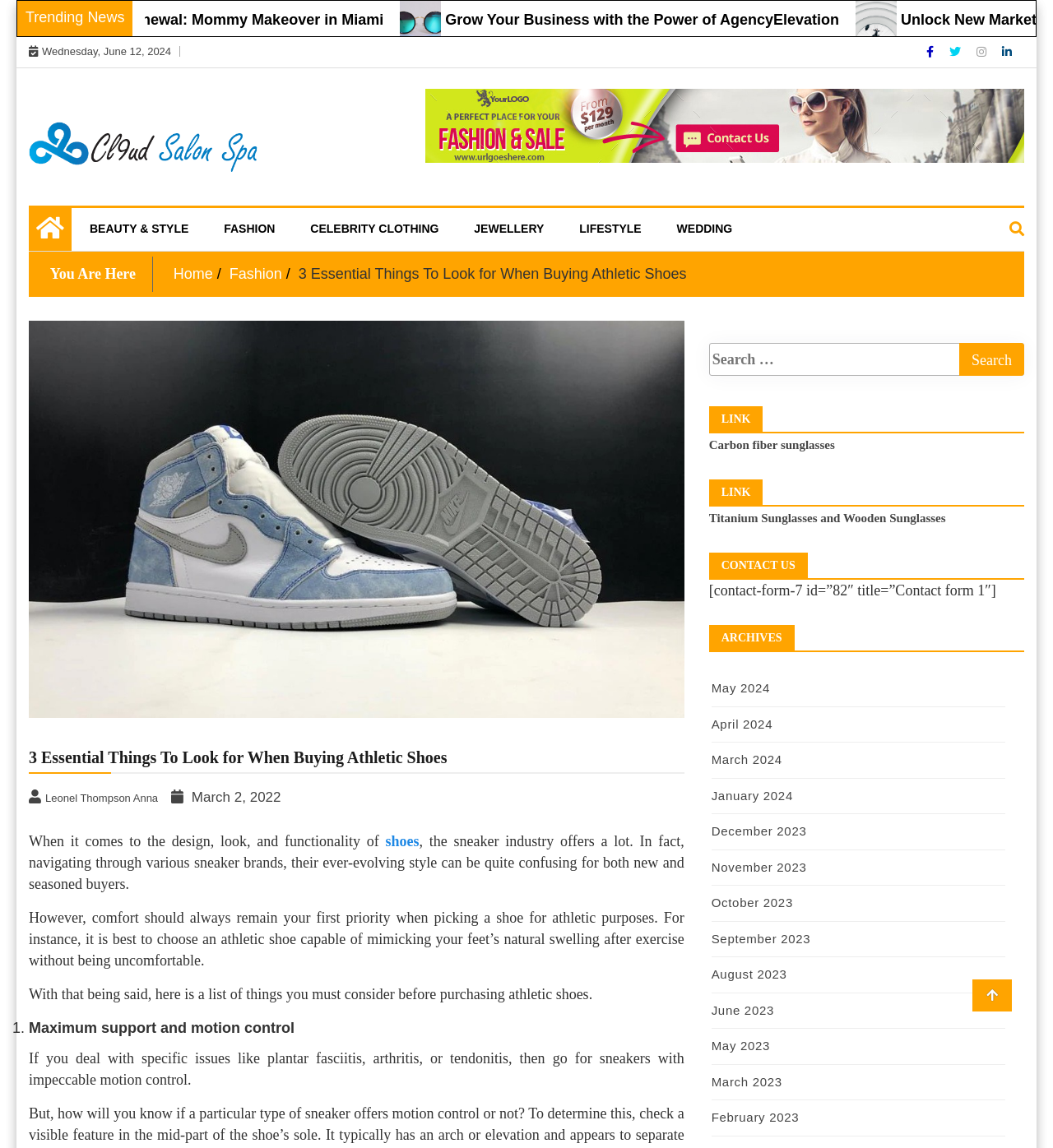Determine the bounding box coordinates for the region that must be clicked to execute the following instruction: "Click on the 'BEAUTY & STYLE' link".

[0.073, 0.181, 0.191, 0.217]